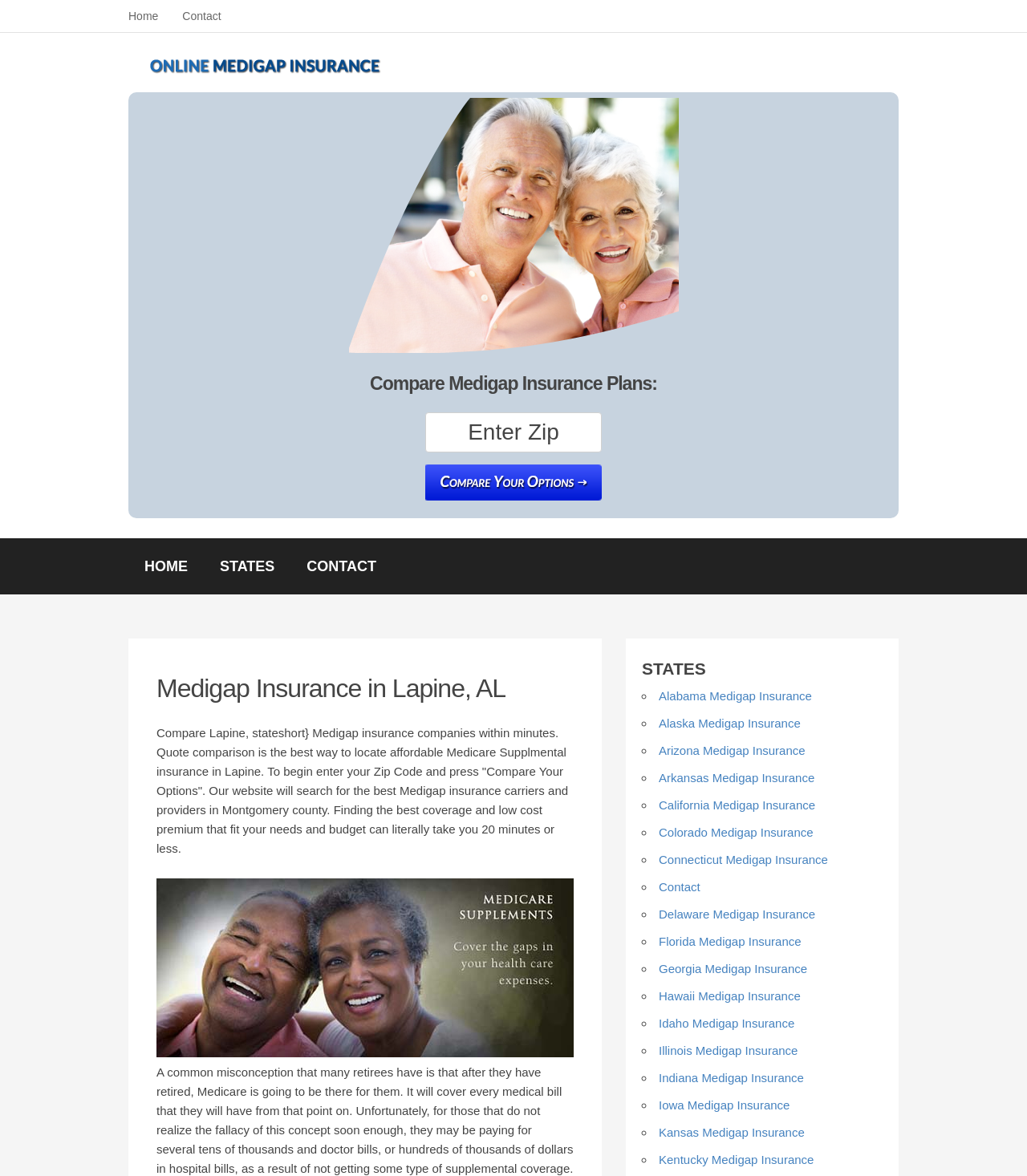What is the recommended way to find affordable Medicare Supplemental insurance in Lapine?
Look at the image and respond with a one-word or short phrase answer.

Quote comparison